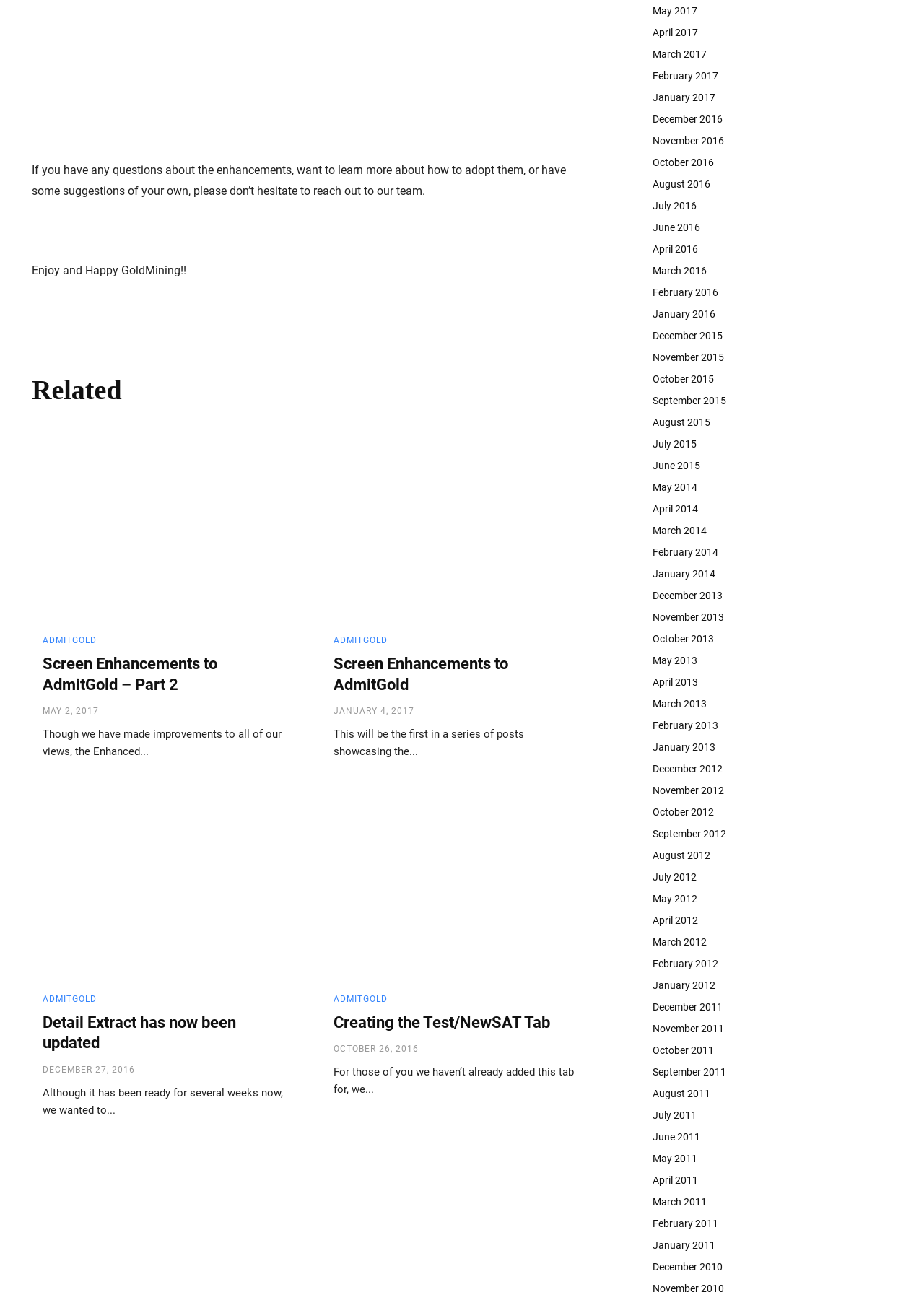Locate the UI element described by Fenix Investors and provide its bounding box coordinates. Use the format (top-left x, top-left y, bottom-right x, bottom-right y) with all values as floating point numbers between 0 and 1.

None